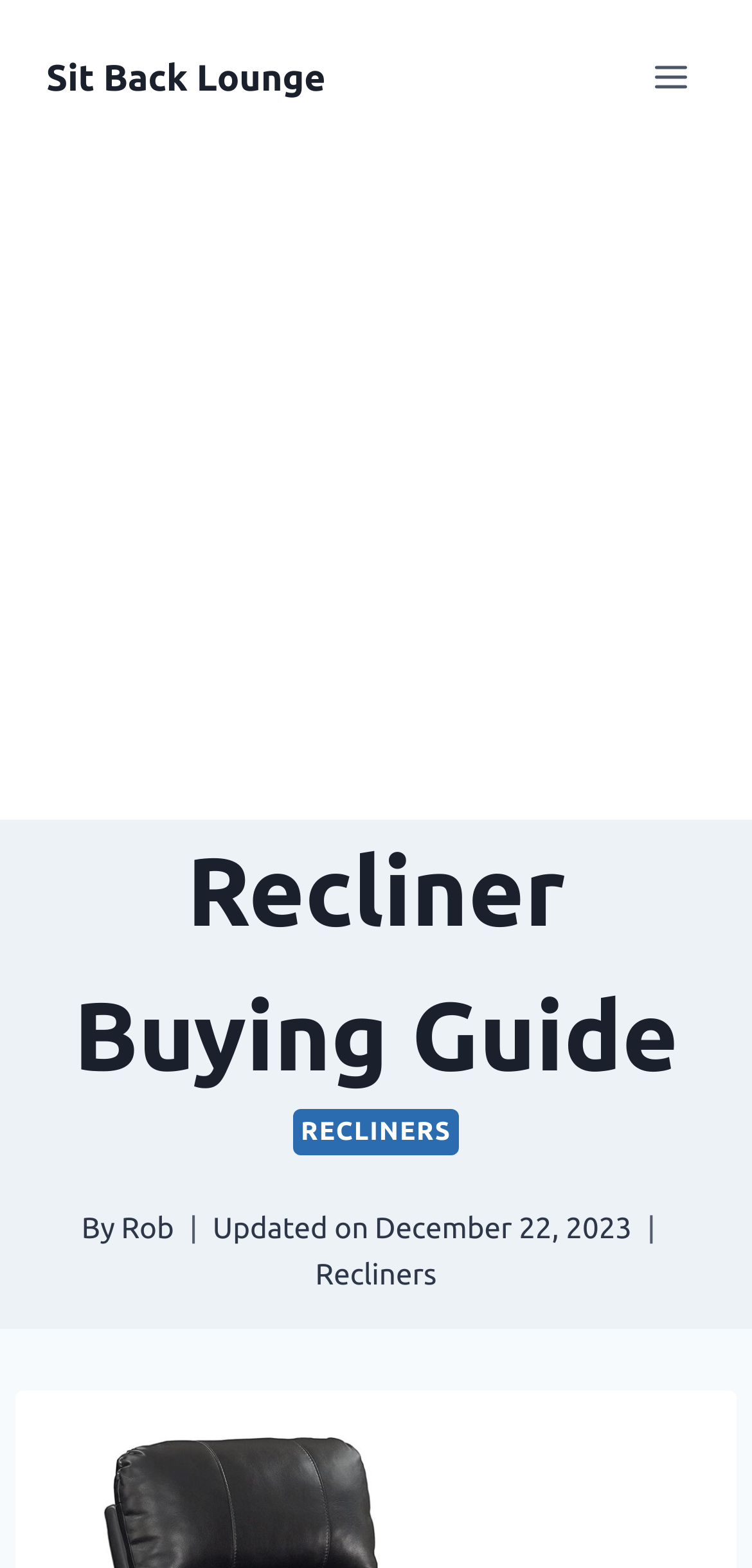What is the name of the author?
Analyze the image and provide a thorough answer to the question.

The author's name is mentioned in the text 'By Rob' which is located below the main heading 'Recliner Buying Guide'.